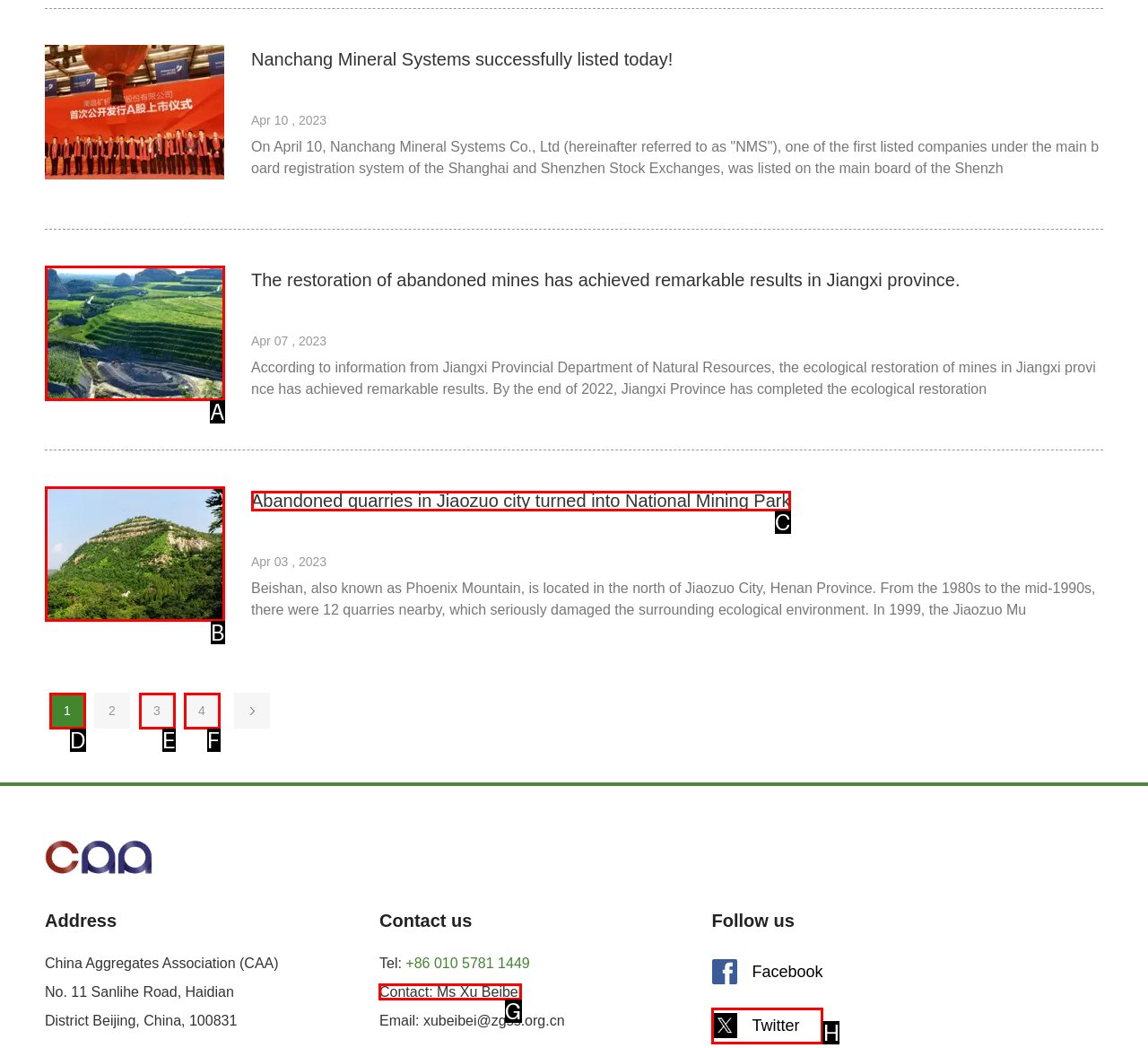Tell me which letter corresponds to the UI element that will allow you to Search for keywords. Answer with the letter directly.

None